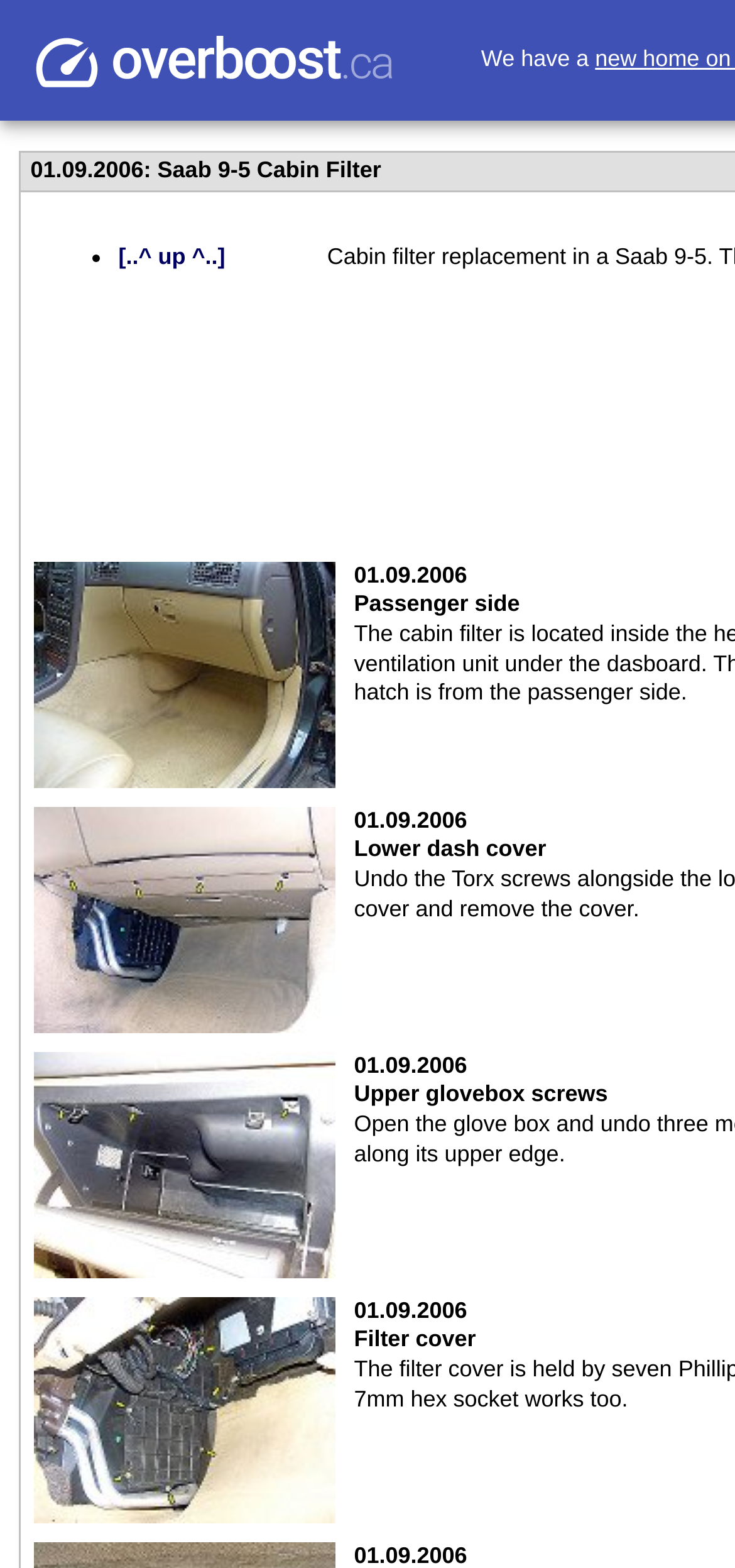Use a single word or phrase to answer the following:
How many links are there on the page?

6